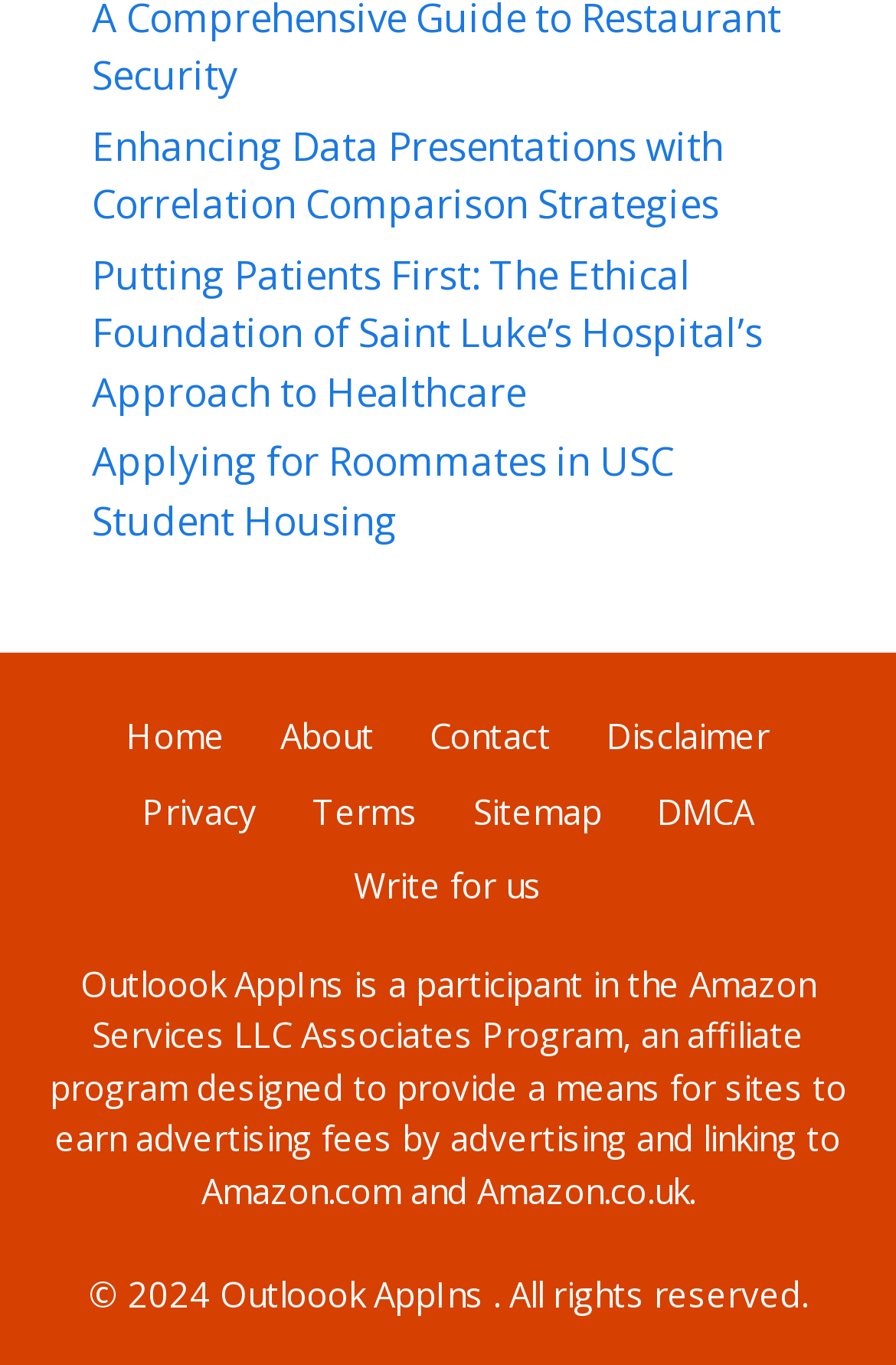What is the name of the affiliate program?
Using the image as a reference, answer the question with a short word or phrase.

Amazon Services LLC Associates Program